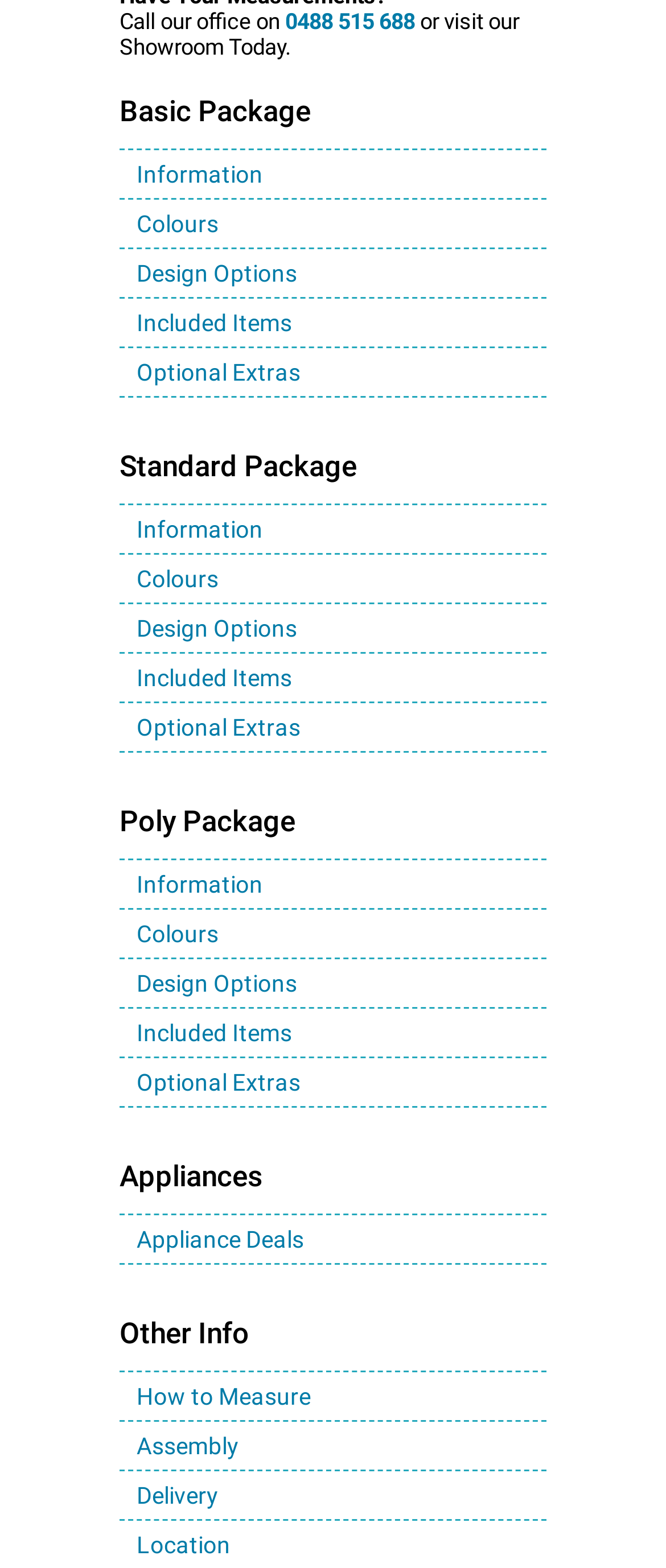Can you show the bounding box coordinates of the region to click on to complete the task described in the instruction: "Explore appliance deals"?

[0.179, 0.774, 0.821, 0.807]